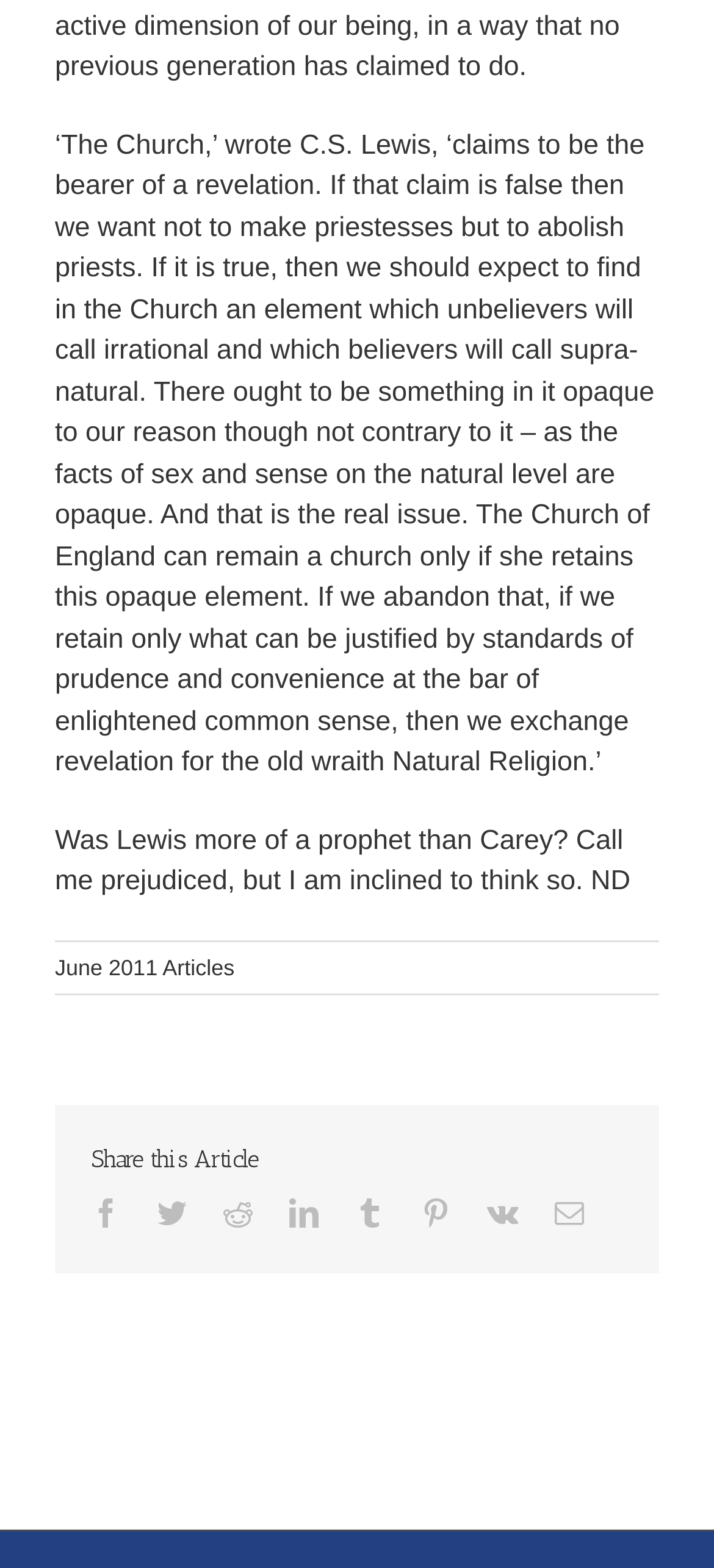What is the purpose of the 'Share this Article' section?
Respond to the question with a single word or phrase according to the image.

To share the article on social media